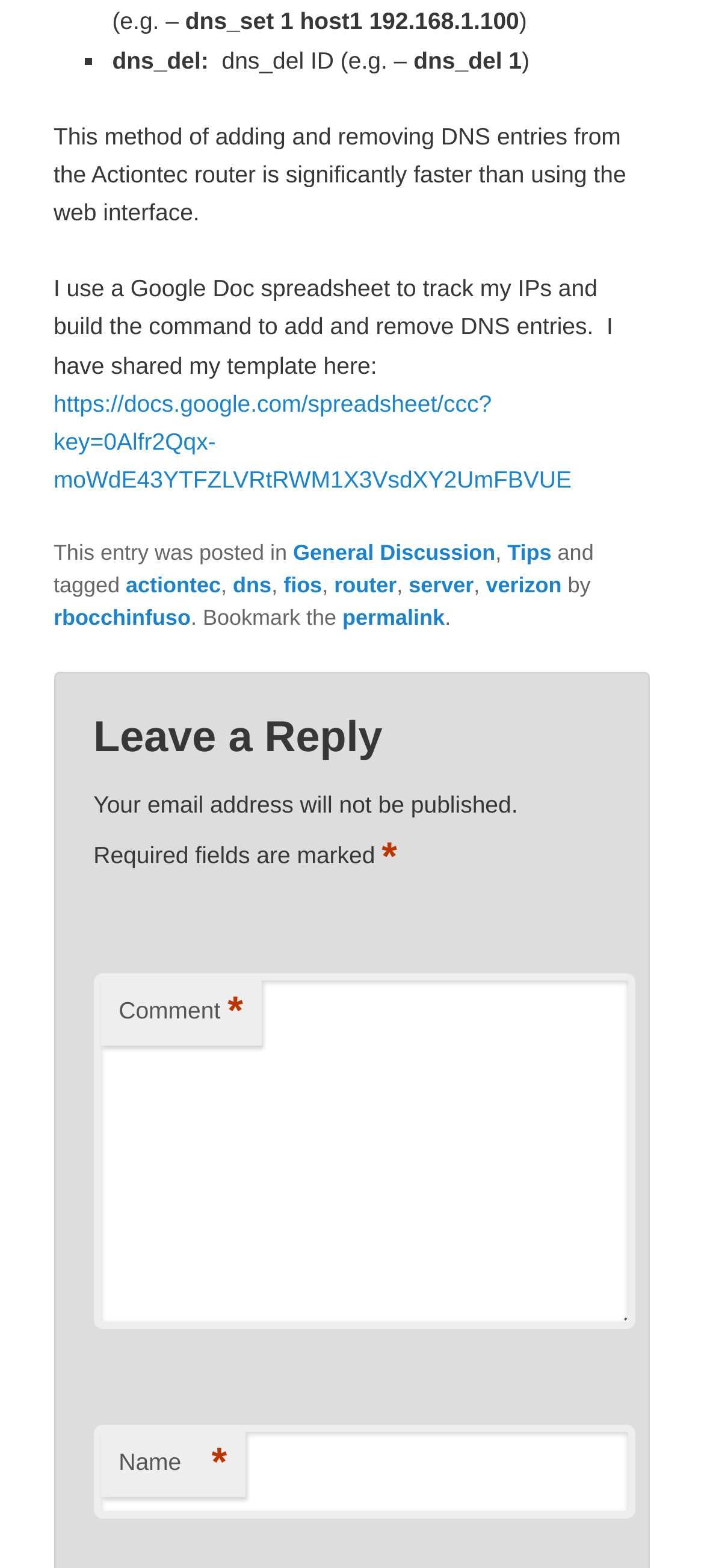Indicate the bounding box coordinates of the clickable region to achieve the following instruction: "Enter your name."

[0.133, 0.909, 0.902, 0.969]